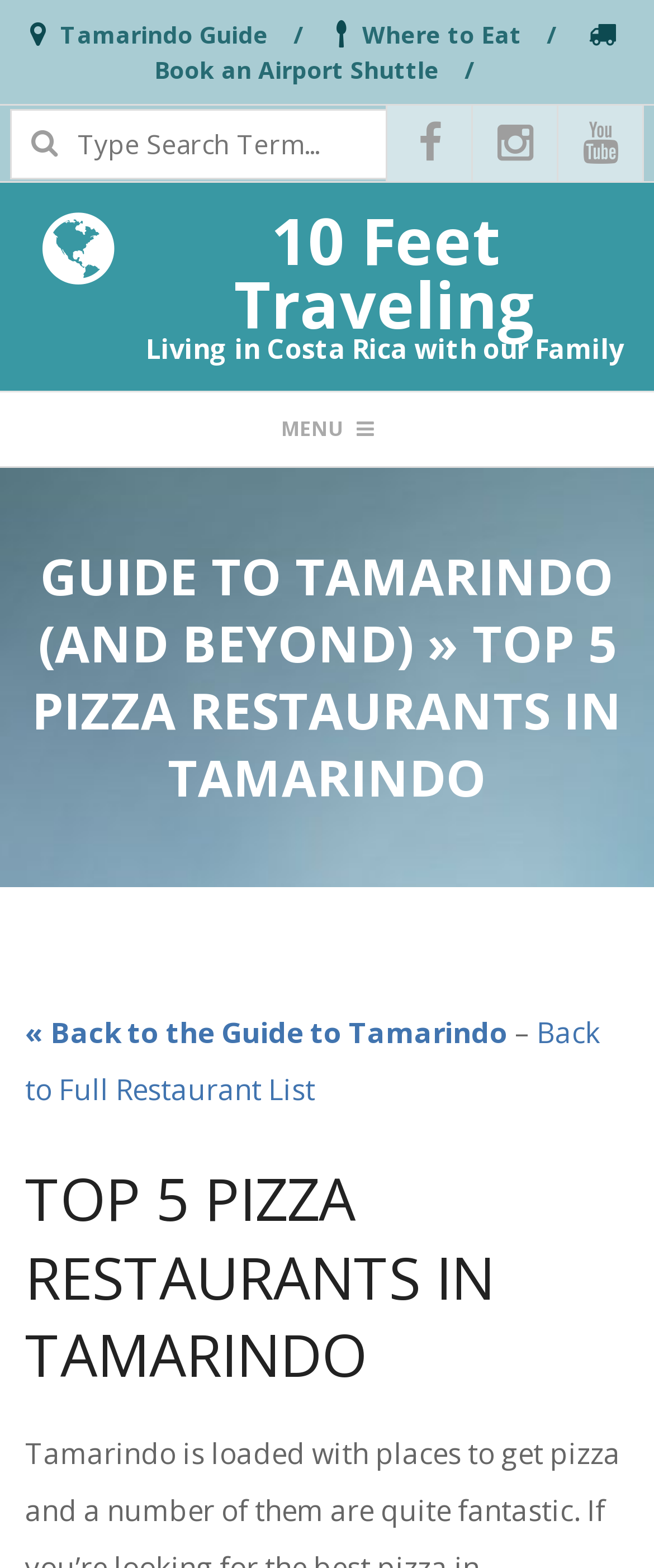From the element description Back to Full Restaurant List, predict the bounding box coordinates of the UI element. The coordinates must be specified in the format (top-left x, top-left y, bottom-right x, bottom-right y) and should be within the 0 to 1 range.

[0.038, 0.646, 0.918, 0.707]